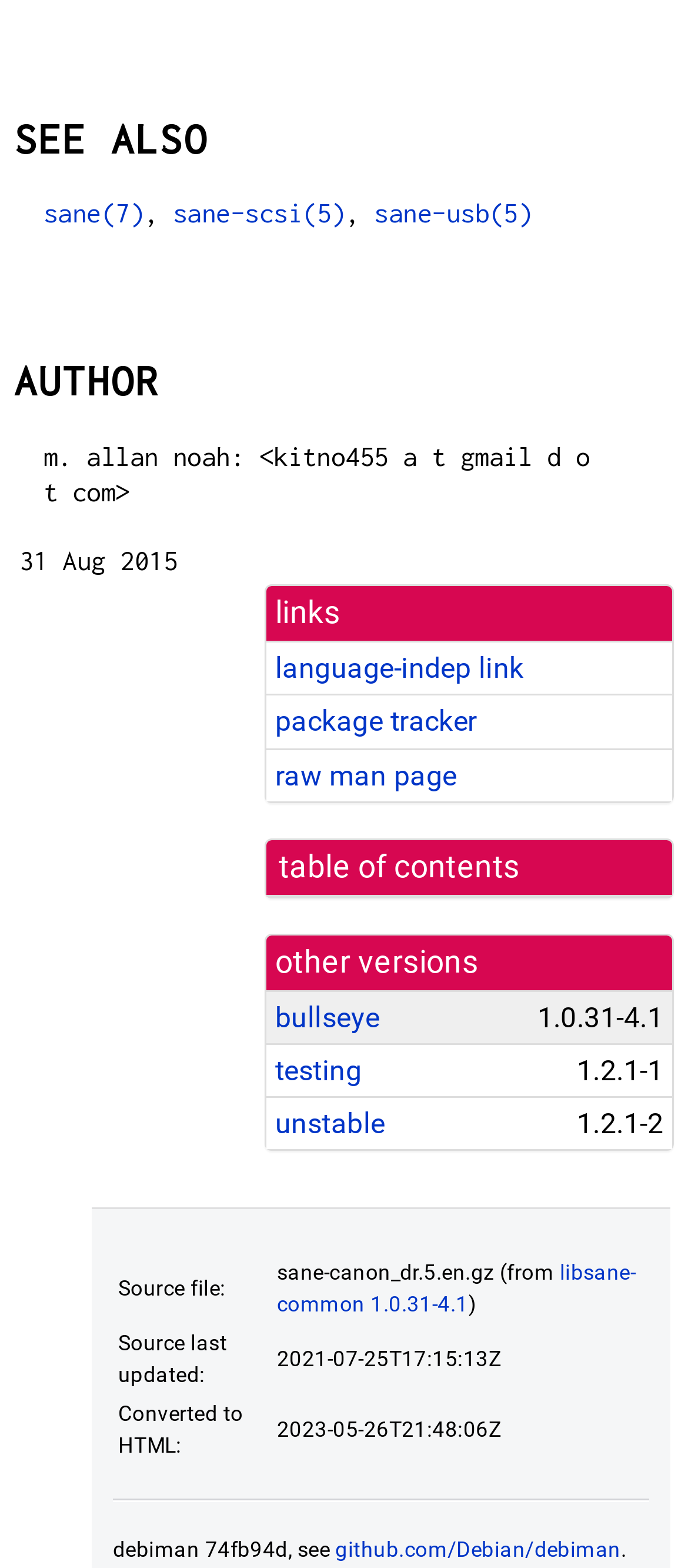Who is the author of the man page?
Please provide a detailed and comprehensive answer to the question.

I looked at the 'AUTHOR' section and found the text 'm. allan noah: <kitno455 a t gmail d o t com>', which indicates that m. allan noah is the author.